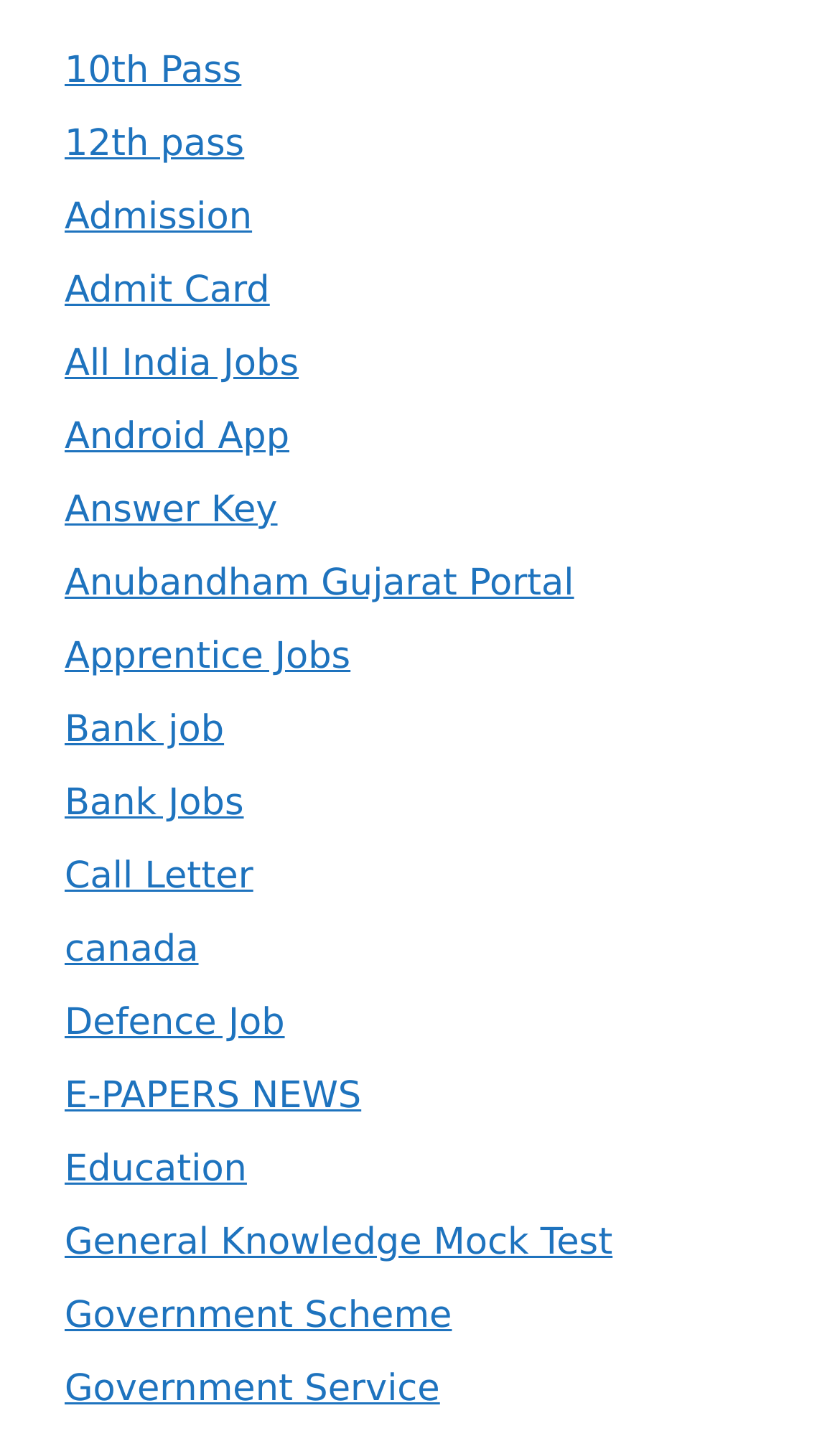Show me the bounding box coordinates of the clickable region to achieve the task as per the instruction: "View Admit Card".

[0.077, 0.188, 0.321, 0.218]